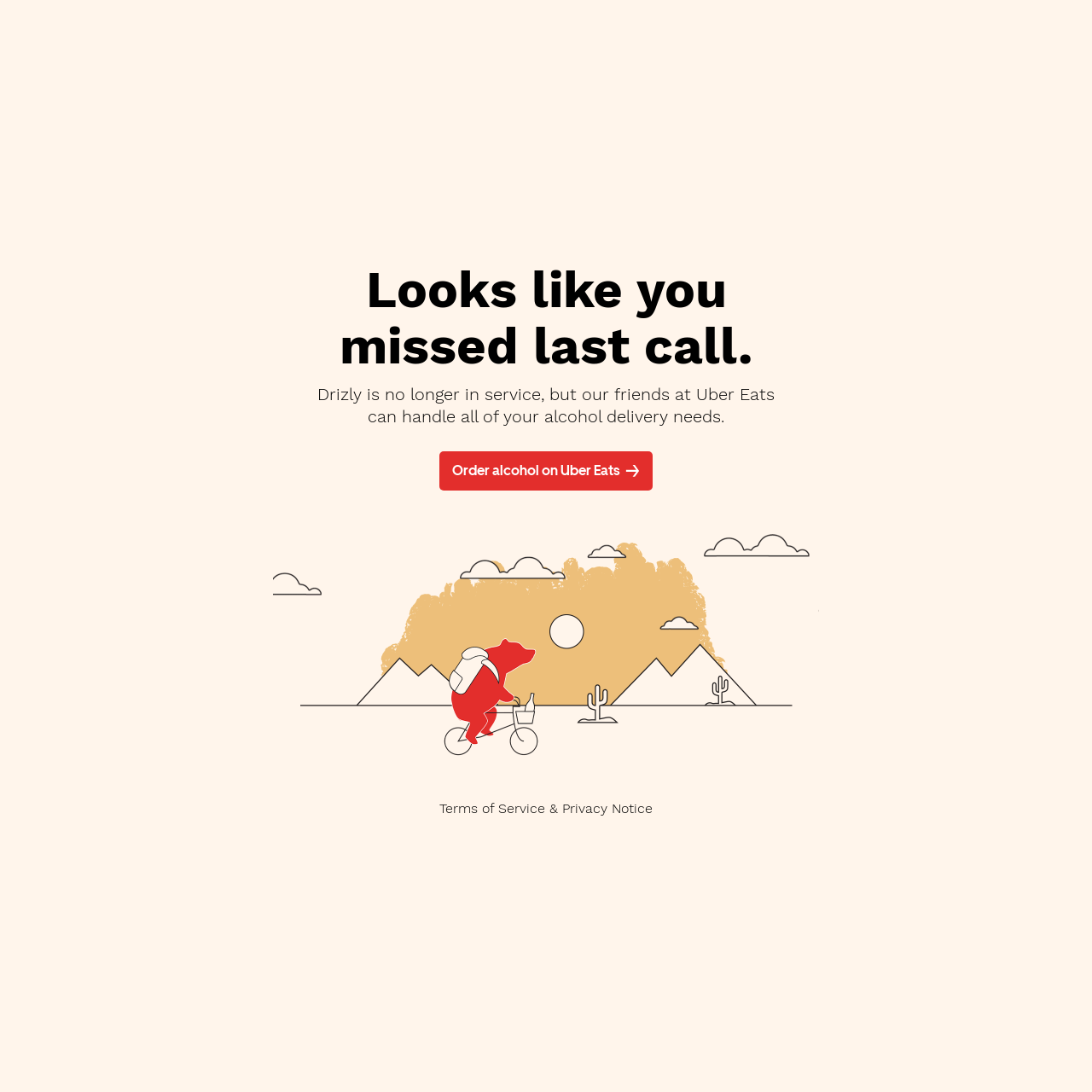Bounding box coordinates are specified in the format (top-left x, top-left y, bottom-right x, bottom-right y). All values are floating point numbers bounded between 0 and 1. Please provide the bounding box coordinate of the region this sentence describes: Order alcohol on Uber Eats

[0.402, 0.413, 0.598, 0.449]